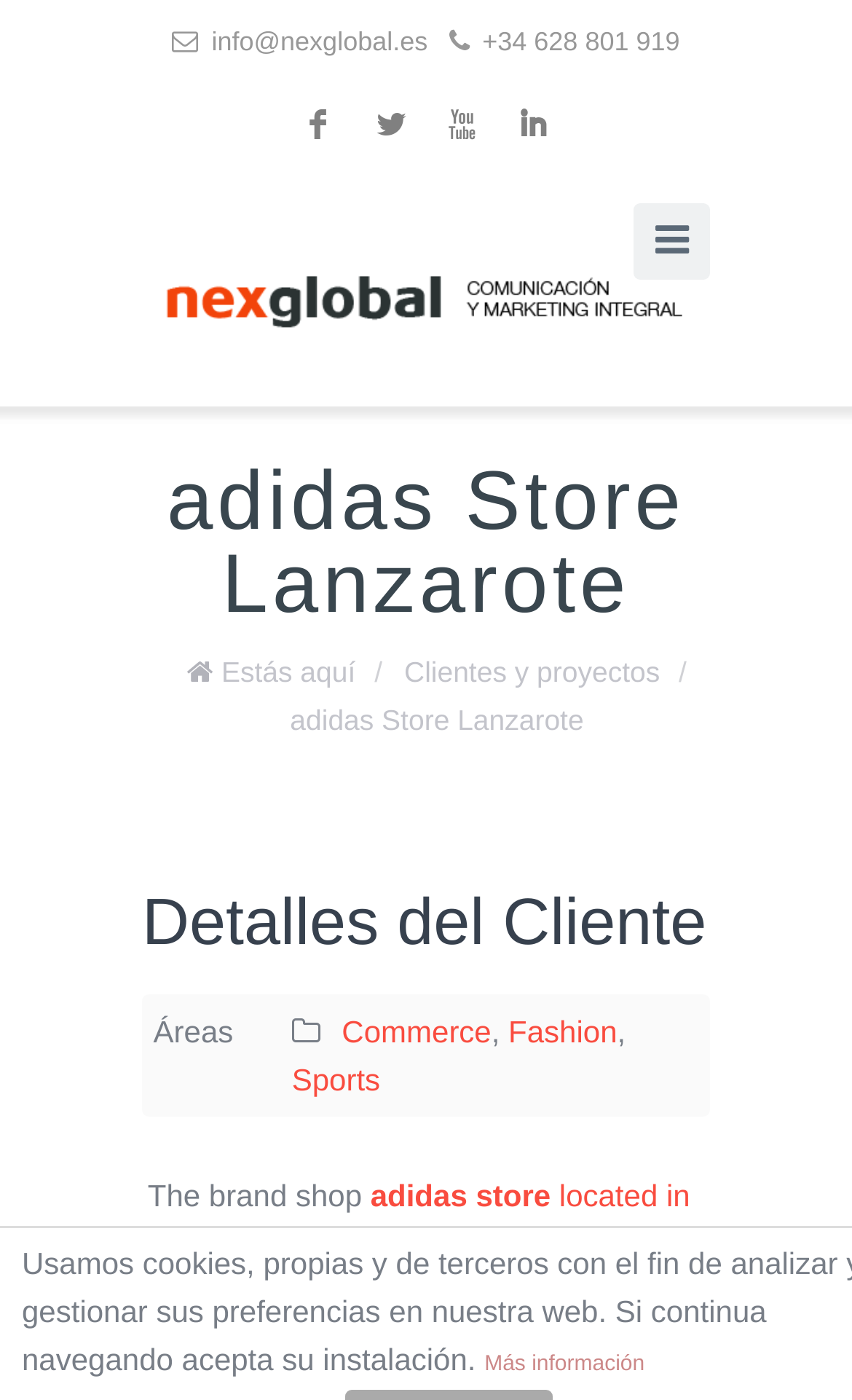Provide a brief response in the form of a single word or phrase:
What social media platforms are linked on this webpage?

Facebook, LinkedIn, Xing, Instagram